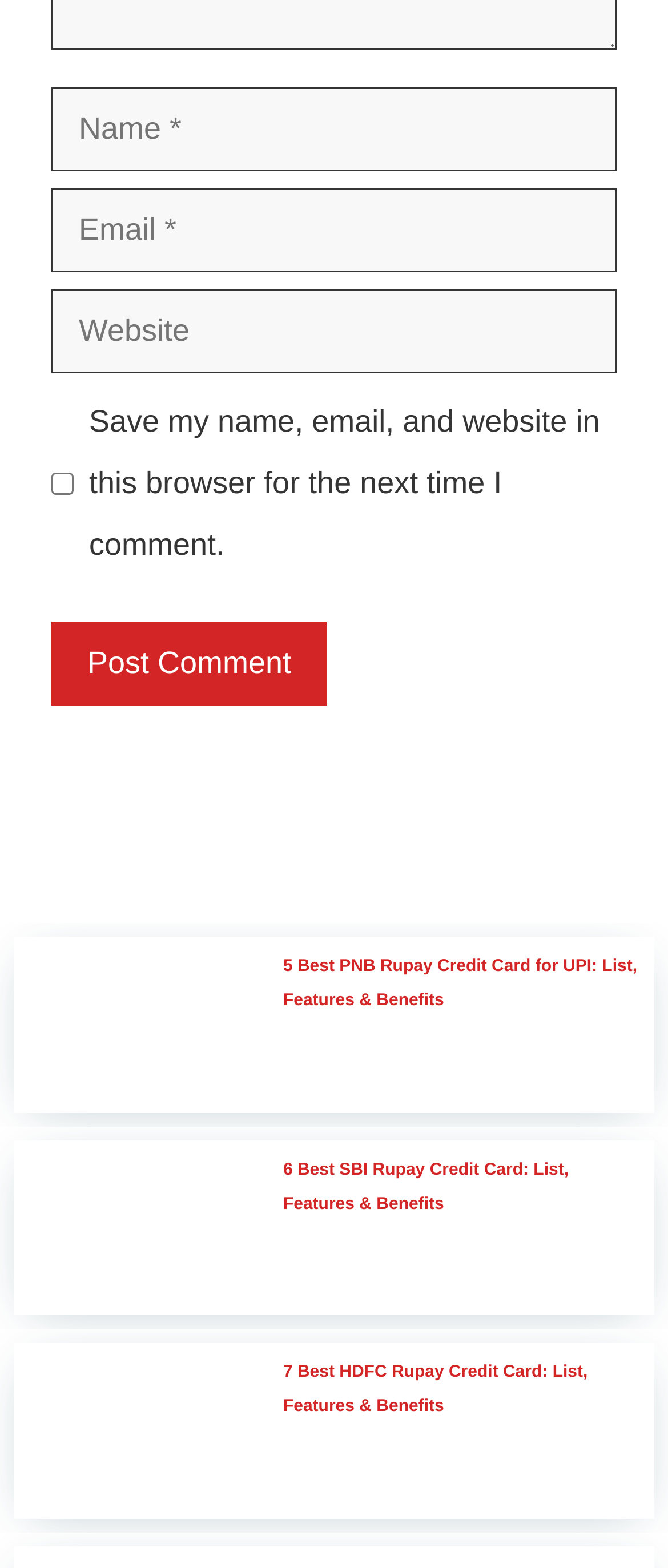Please specify the bounding box coordinates of the clickable section necessary to execute the following command: "Read the article about PNB Rupay Credit Card".

[0.362, 0.606, 0.959, 0.701]